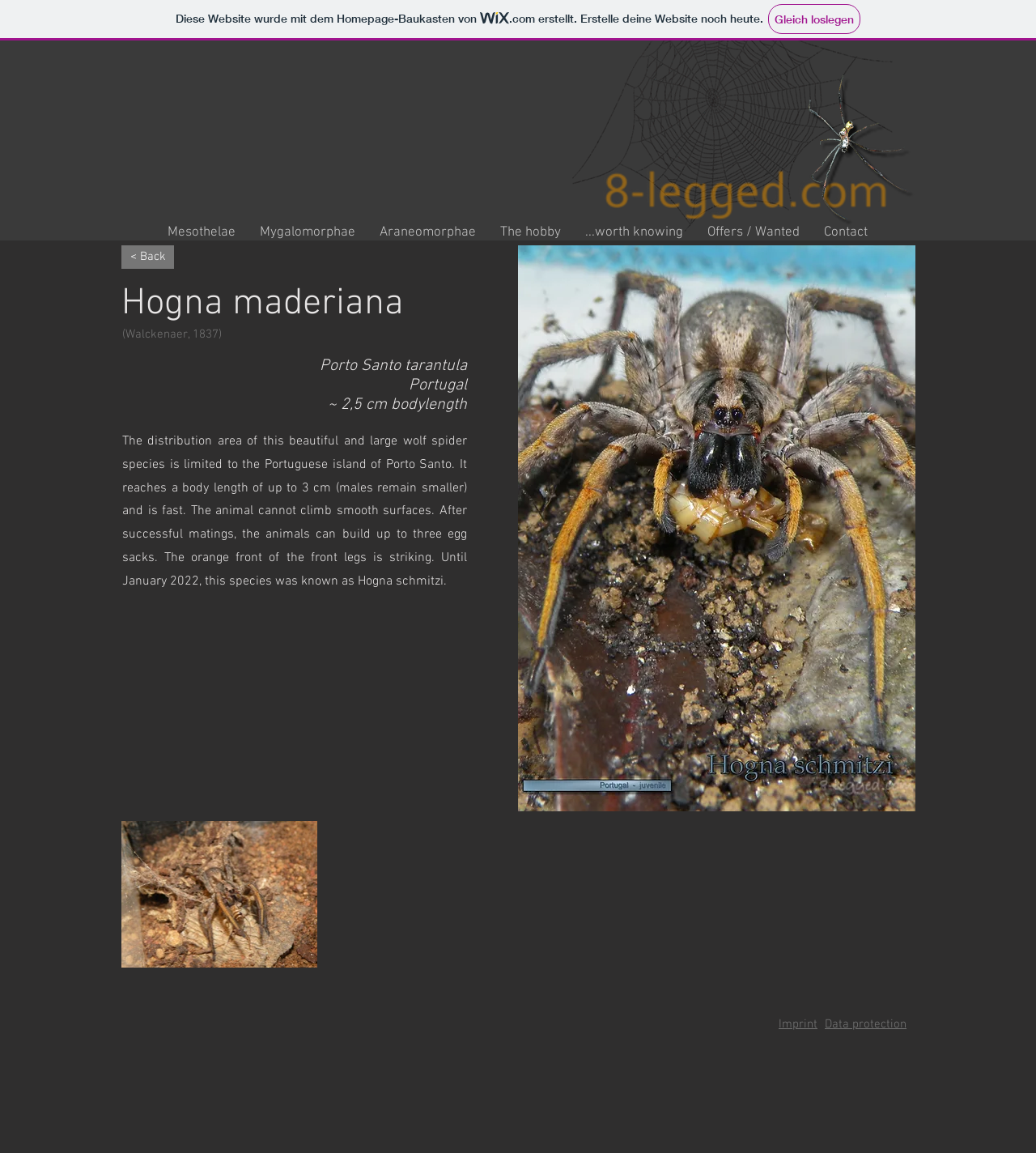Provide the bounding box coordinates of the section that needs to be clicked to accomplish the following instruction: "Go to the Contact page."

[0.783, 0.194, 0.849, 0.209]